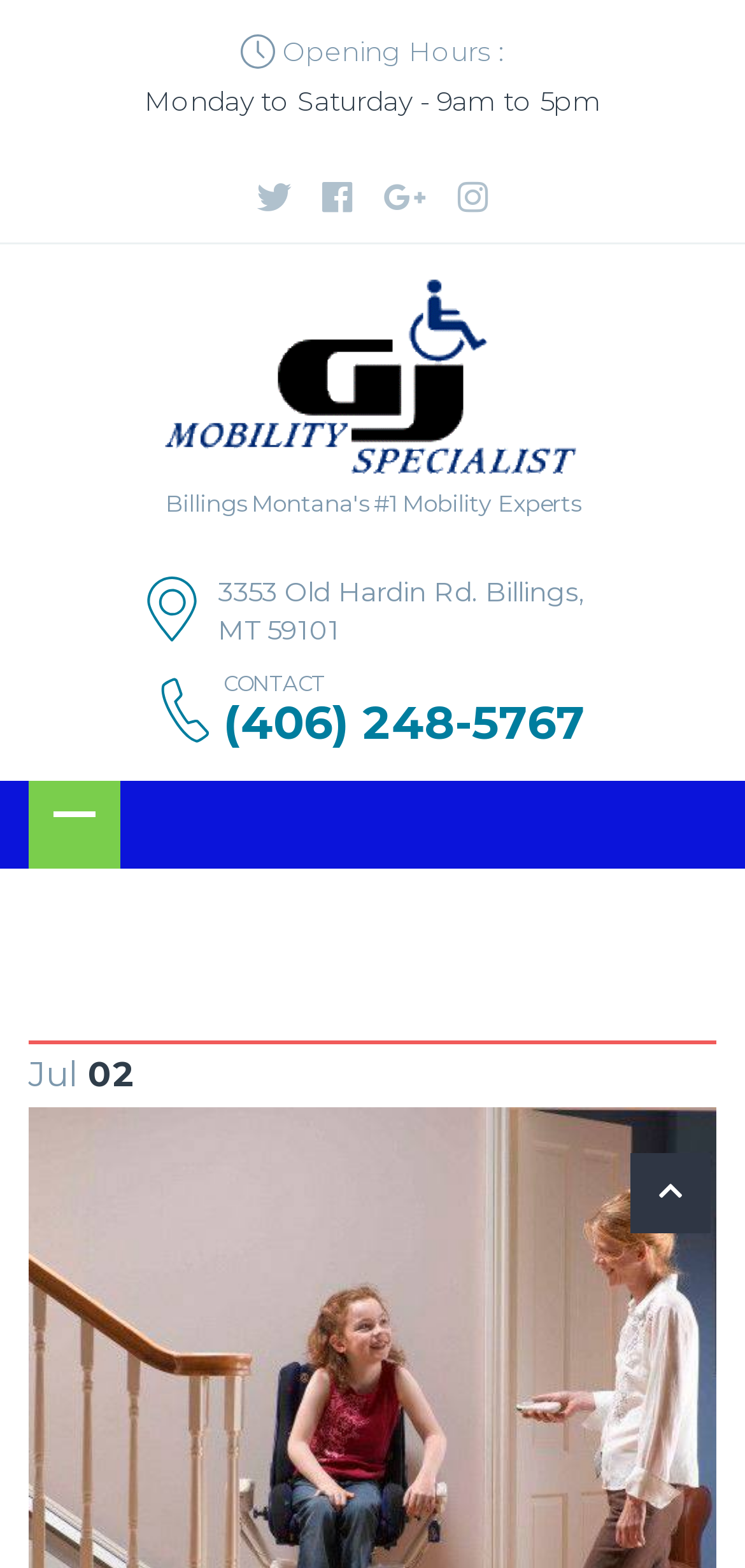What is the phone number?
Please give a detailed and elaborate answer to the question.

I found the phone number by looking at the link '(406) 248-5767' which is located below the 'CONTACT' text.